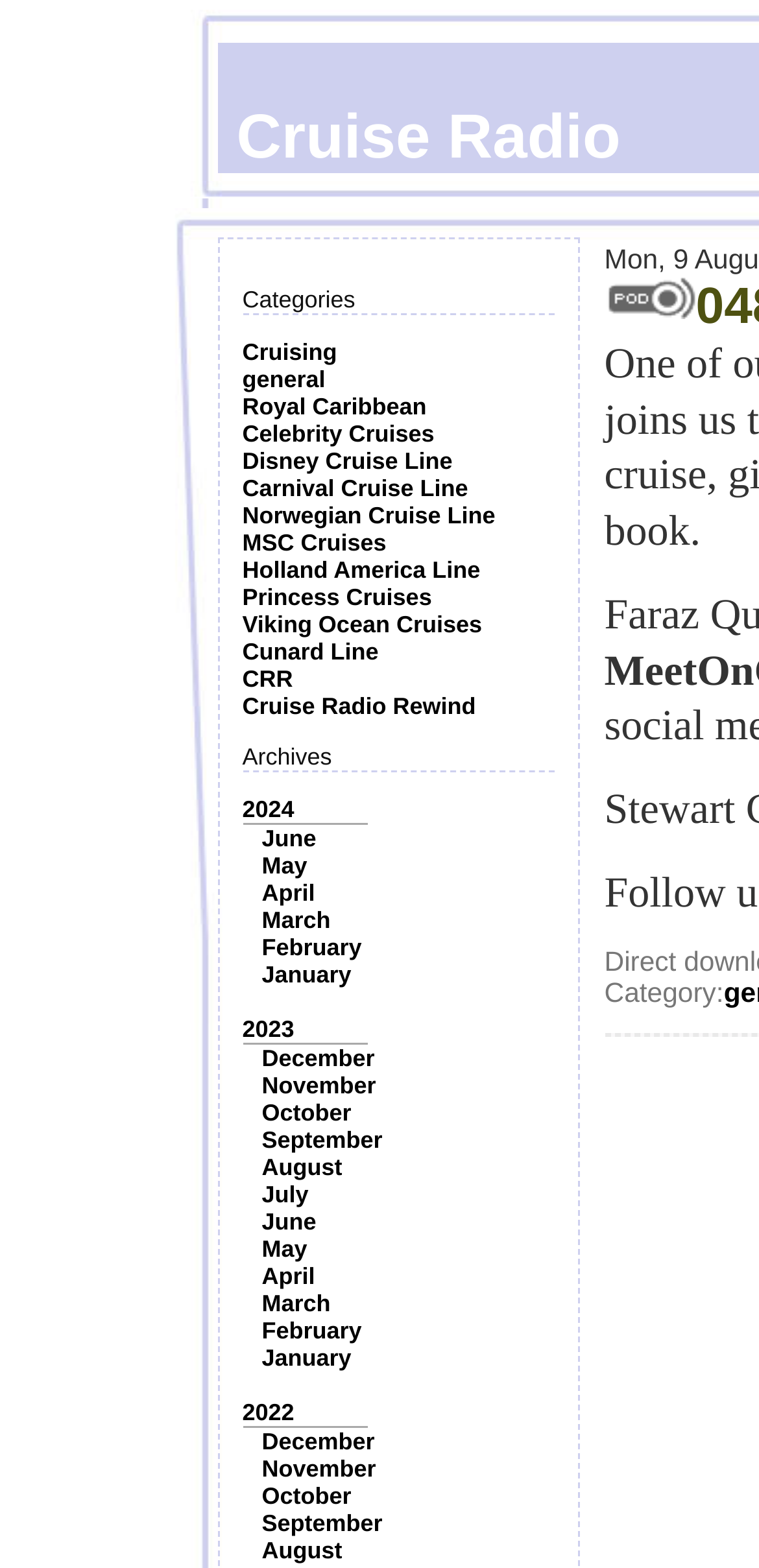Determine the bounding box coordinates of the element's region needed to click to follow the instruction: "Browse posts from June". Provide these coordinates as four float numbers between 0 and 1, formatted as [left, top, right, bottom].

[0.345, 0.526, 0.417, 0.543]